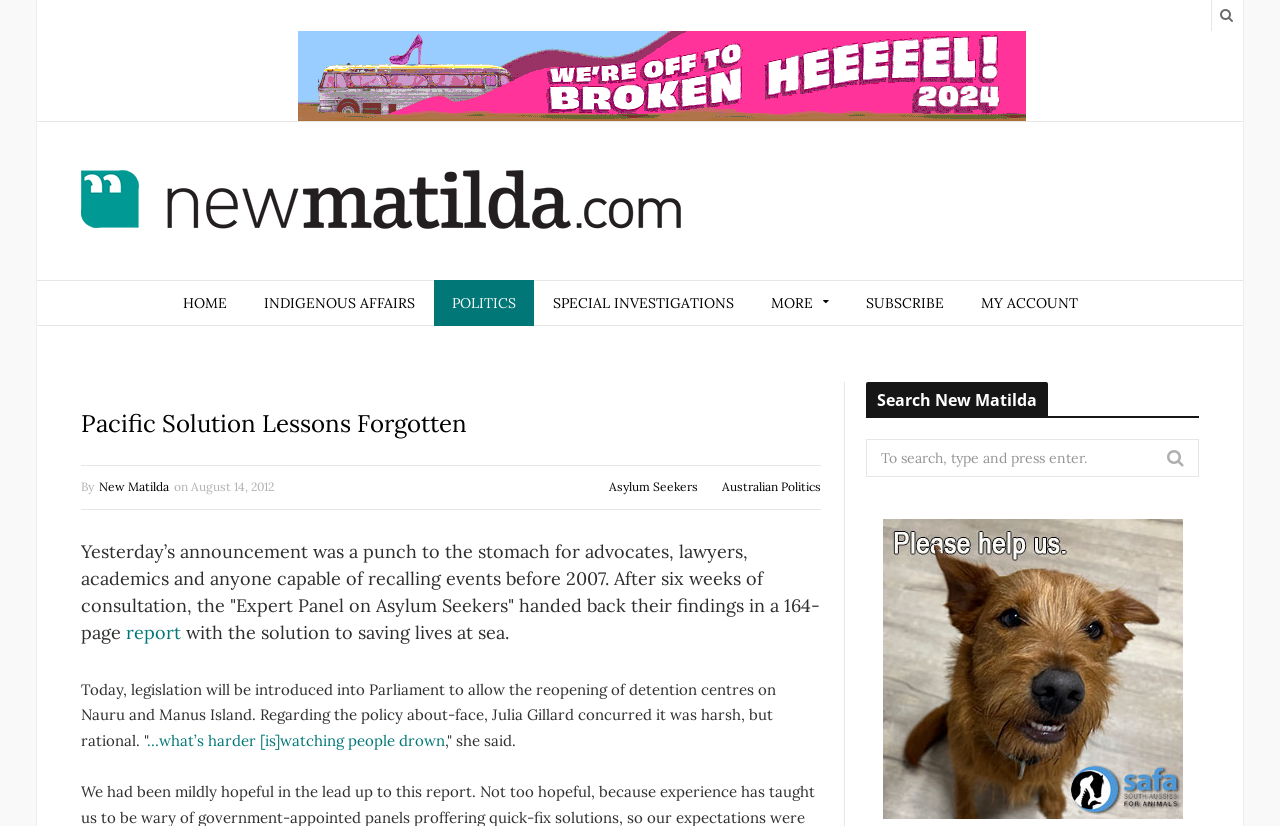Generate the text content of the main heading of the webpage.

Pacific Solution Lessons Forgotten